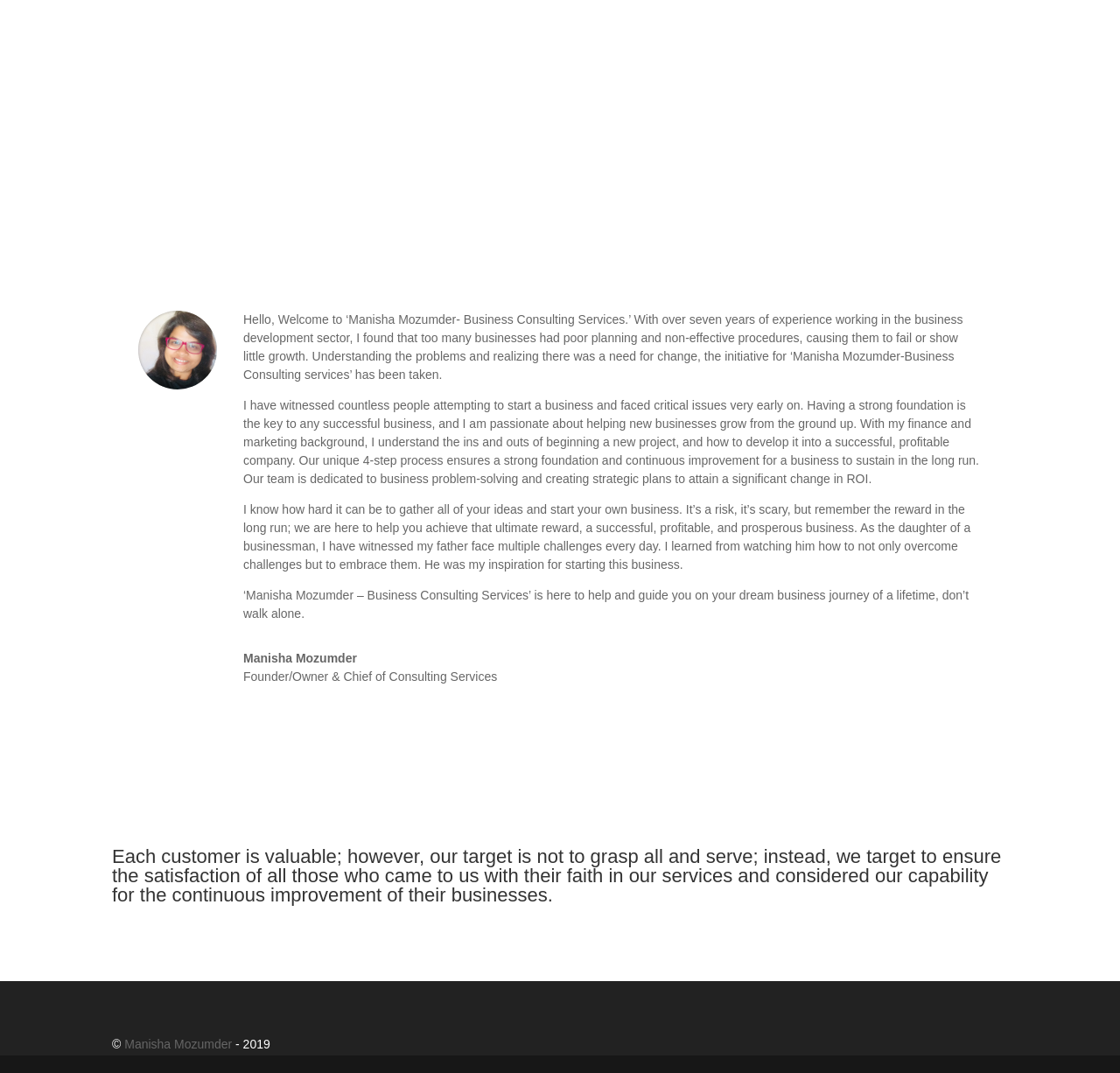Respond with a single word or phrase:
When was the company established?

2019